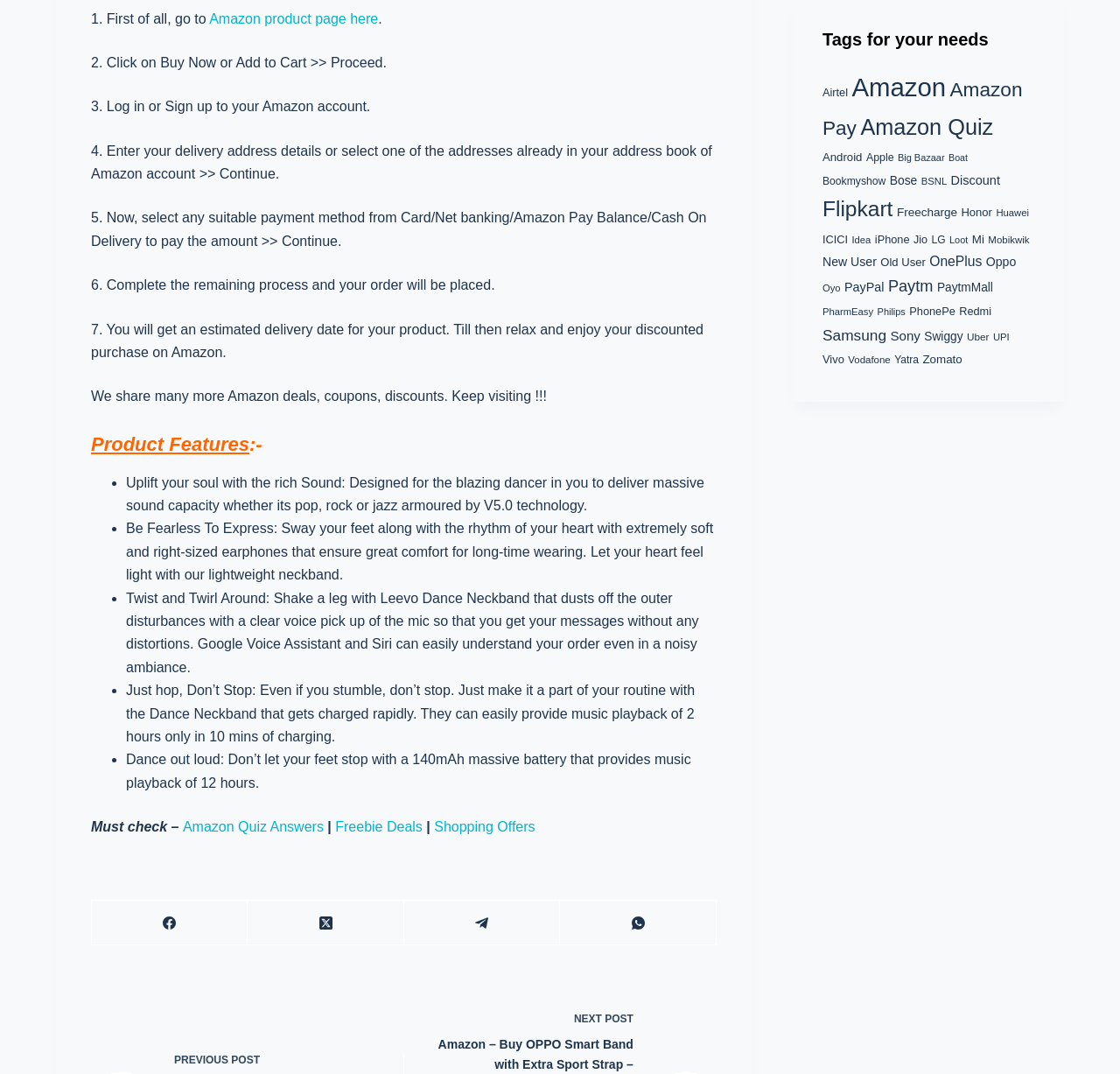Determine the bounding box coordinates for the HTML element described here: "Amazon Quiz Answers".

[0.163, 0.763, 0.289, 0.777]